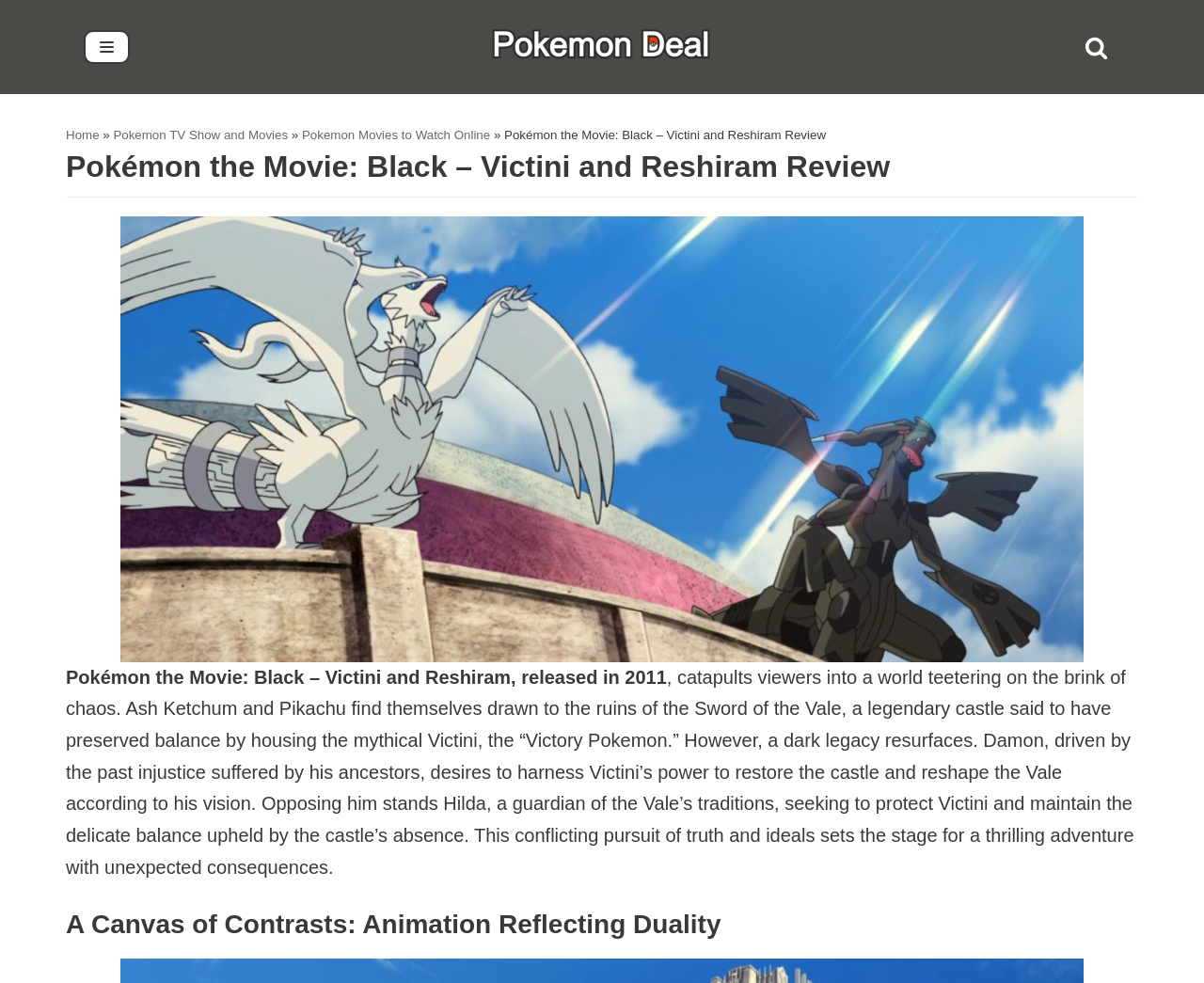What is the main title displayed on this webpage?

Pokémon the Movie: Black – Victini and Reshiram Review